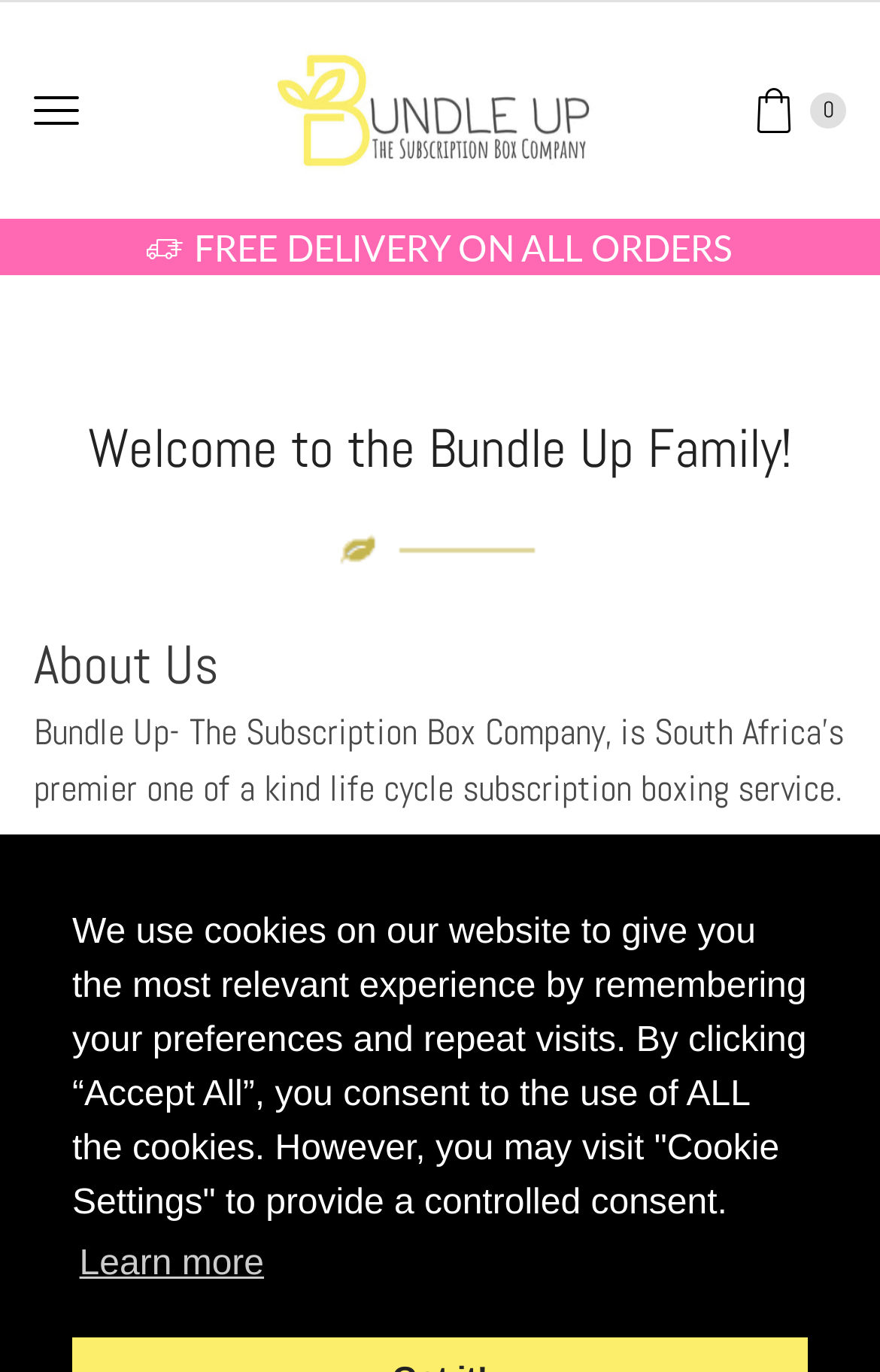What is the purpose of the customized boxes? Please answer the question using a single word or phrase based on the image.

For child development